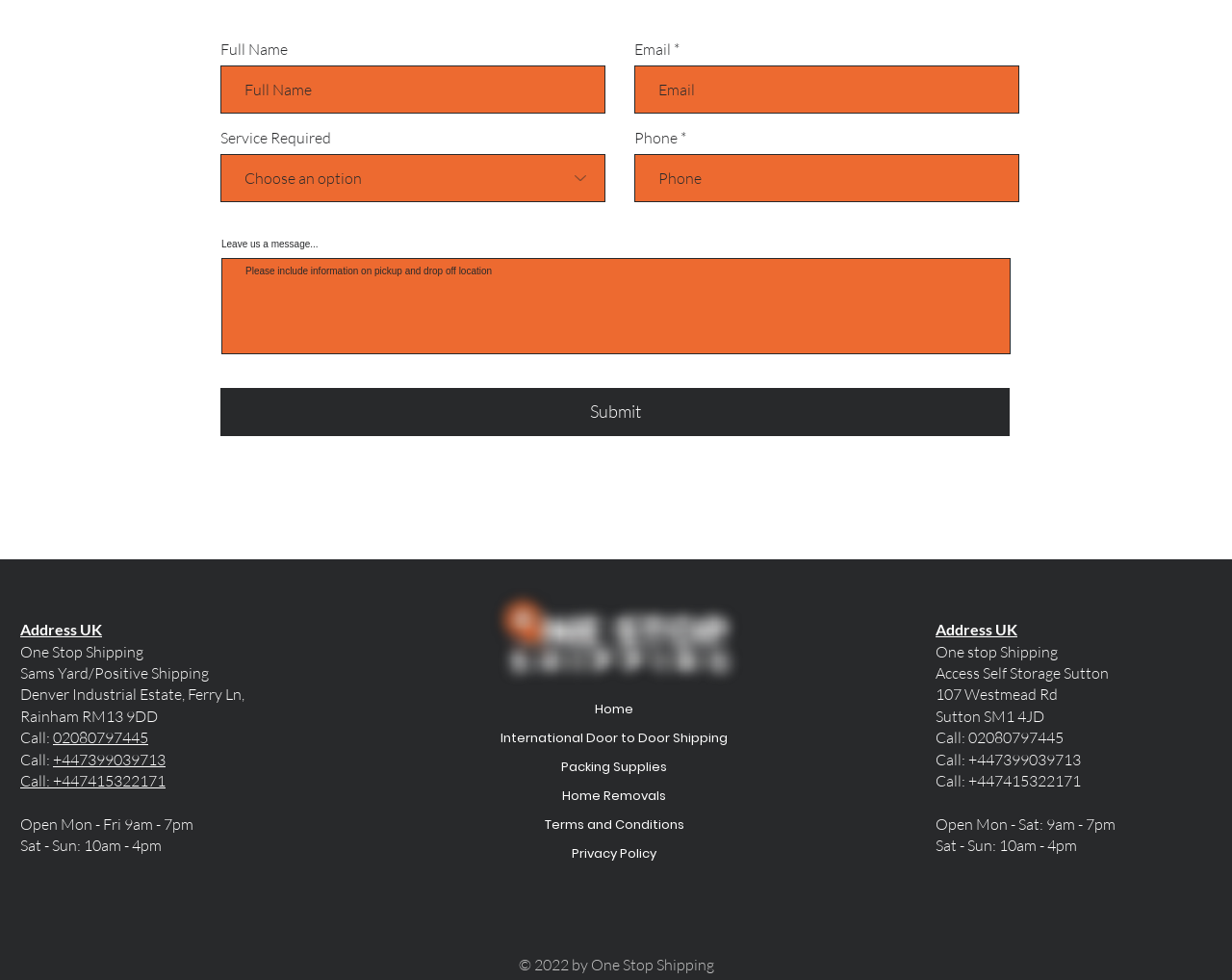Could you please study the image and provide a detailed answer to the question:
How many social media links are there?

There is one social media link, which is a Facebook icon, located at the bottom of the webpage in the social bar section.